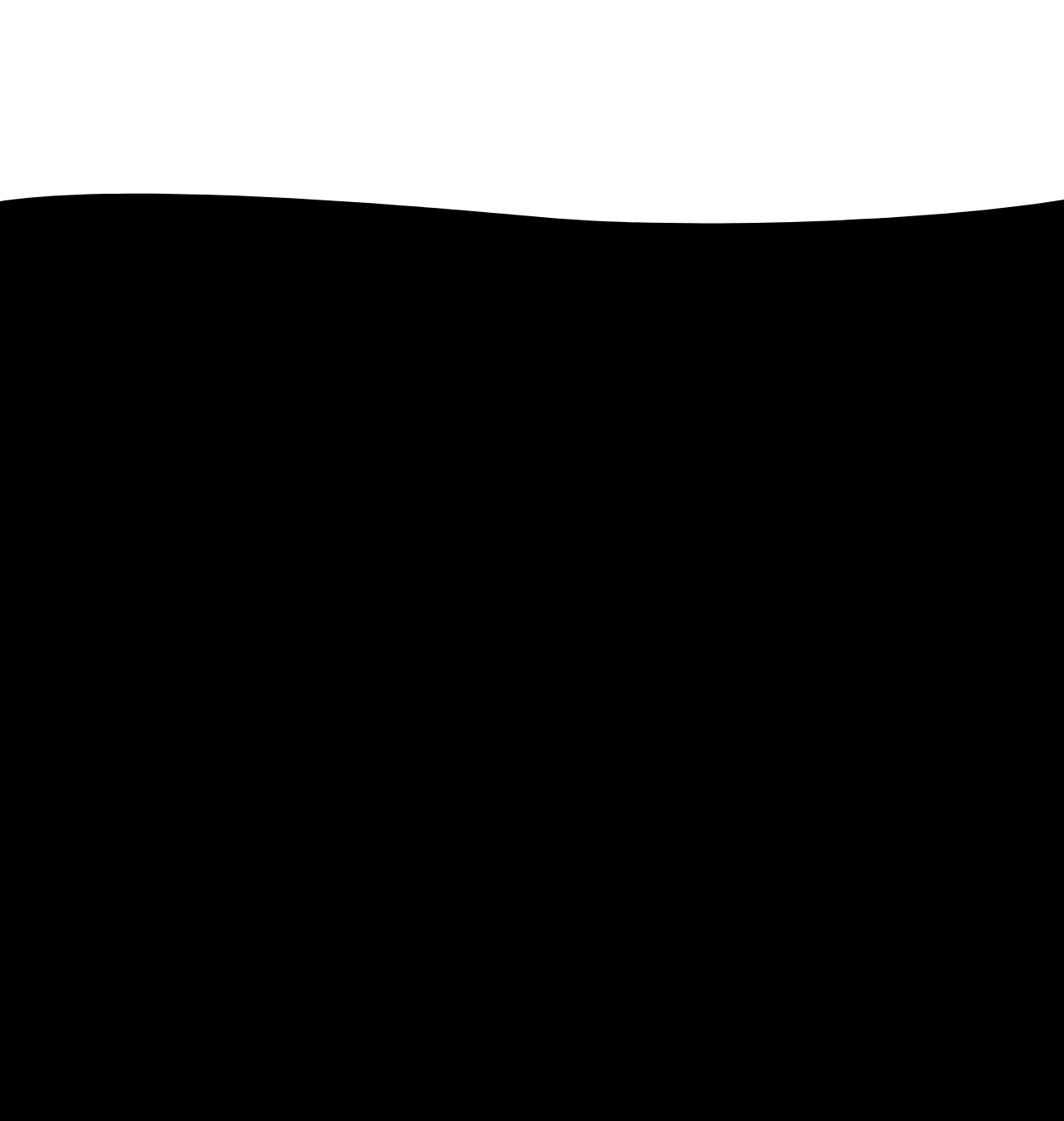Identify the bounding box coordinates for the element that needs to be clicked to fulfill this instruction: "View 'OSU Sports Fans' on Instagram". Provide the coordinates in the format of four float numbers between 0 and 1: [left, top, right, bottom].

[0.452, 0.858, 0.476, 0.88]